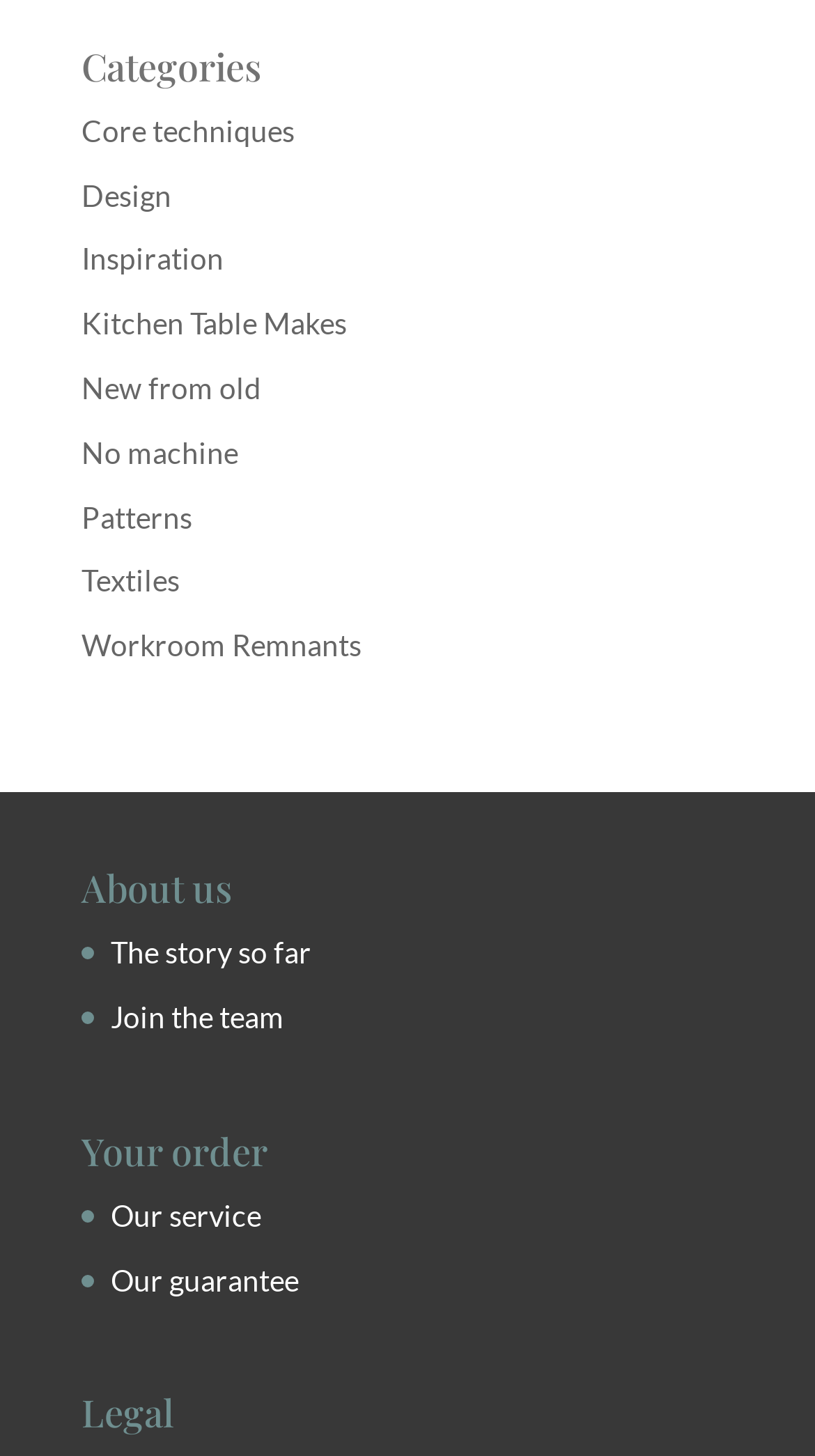Identify the bounding box coordinates for the element you need to click to achieve the following task: "Visit Frank Allgöwer's page". The coordinates must be four float values ranging from 0 to 1, formatted as [left, top, right, bottom].

None